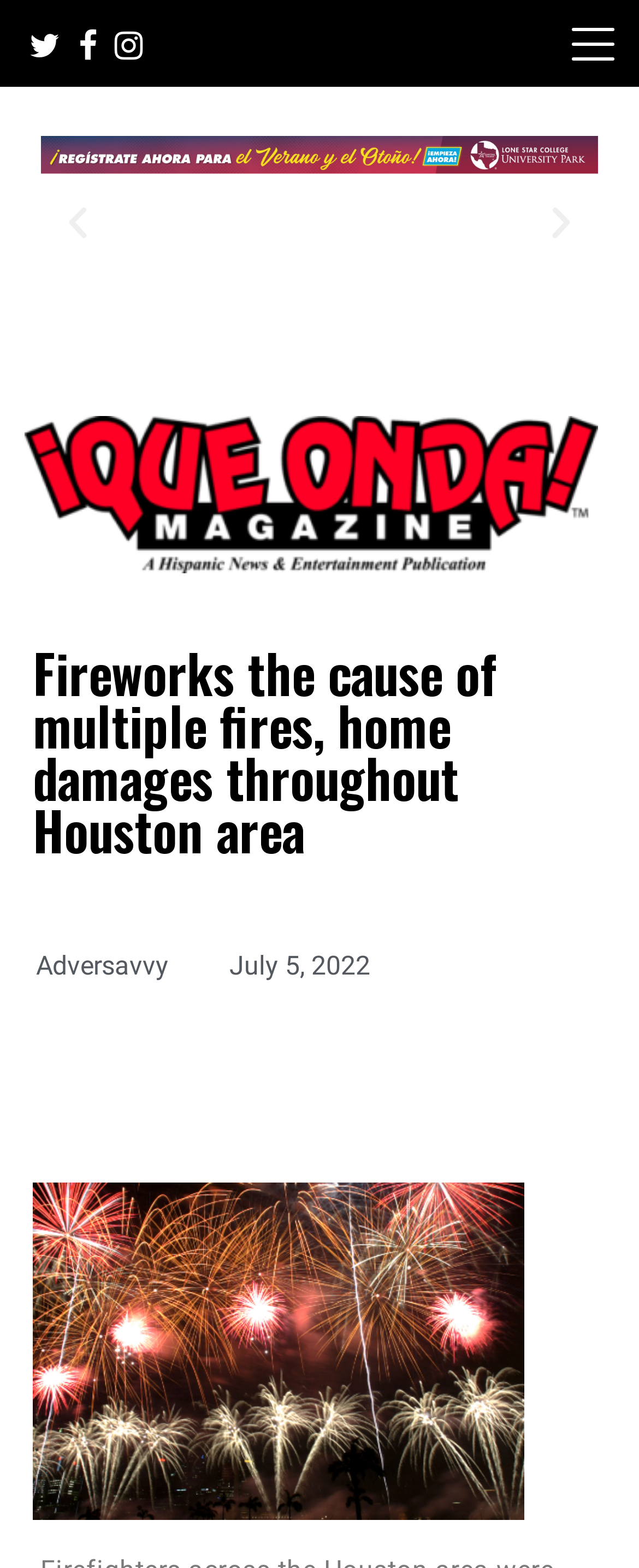What is the topic of the article?
Please ensure your answer to the question is detailed and covers all necessary aspects.

I found the answer by looking at the heading element with the text 'Fireworks the cause of multiple fires, home damages throughout Houston area'.